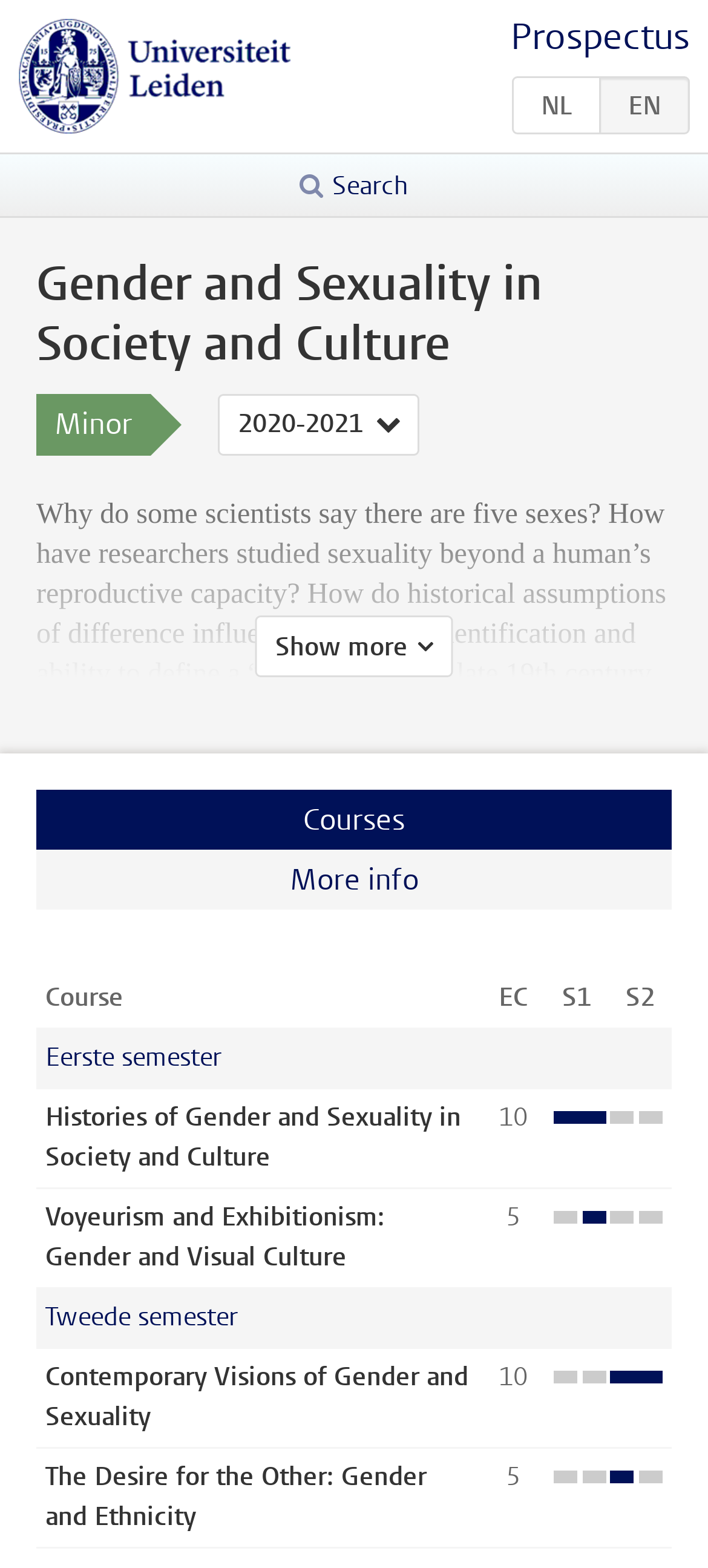Carefully examine the image and provide an in-depth answer to the question: What is the name of the university?

The name of the university can be found in the top-left corner of the webpage, which is 'Universiteit Leiden'.